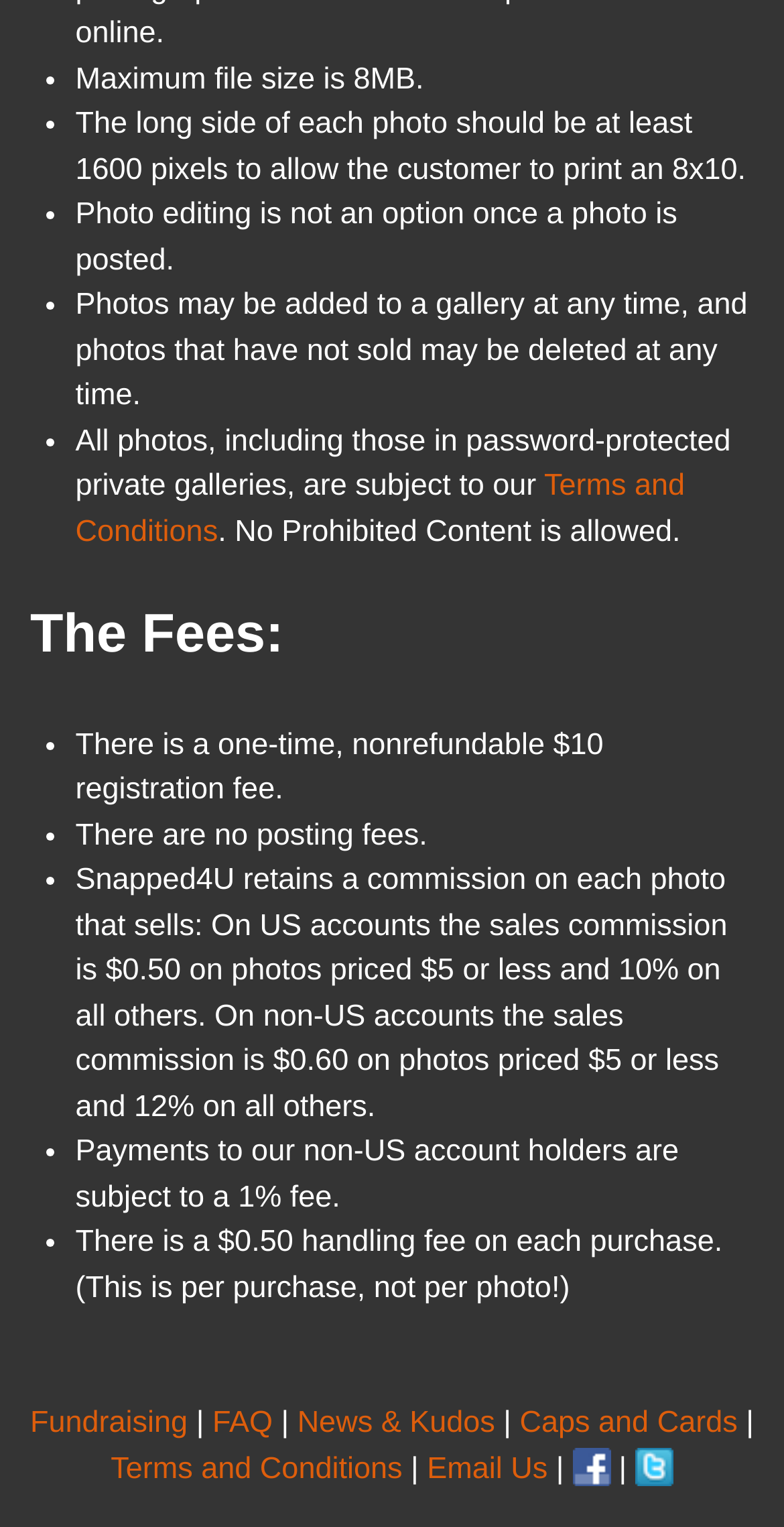Determine the bounding box coordinates of the UI element described by: "MENU".

None